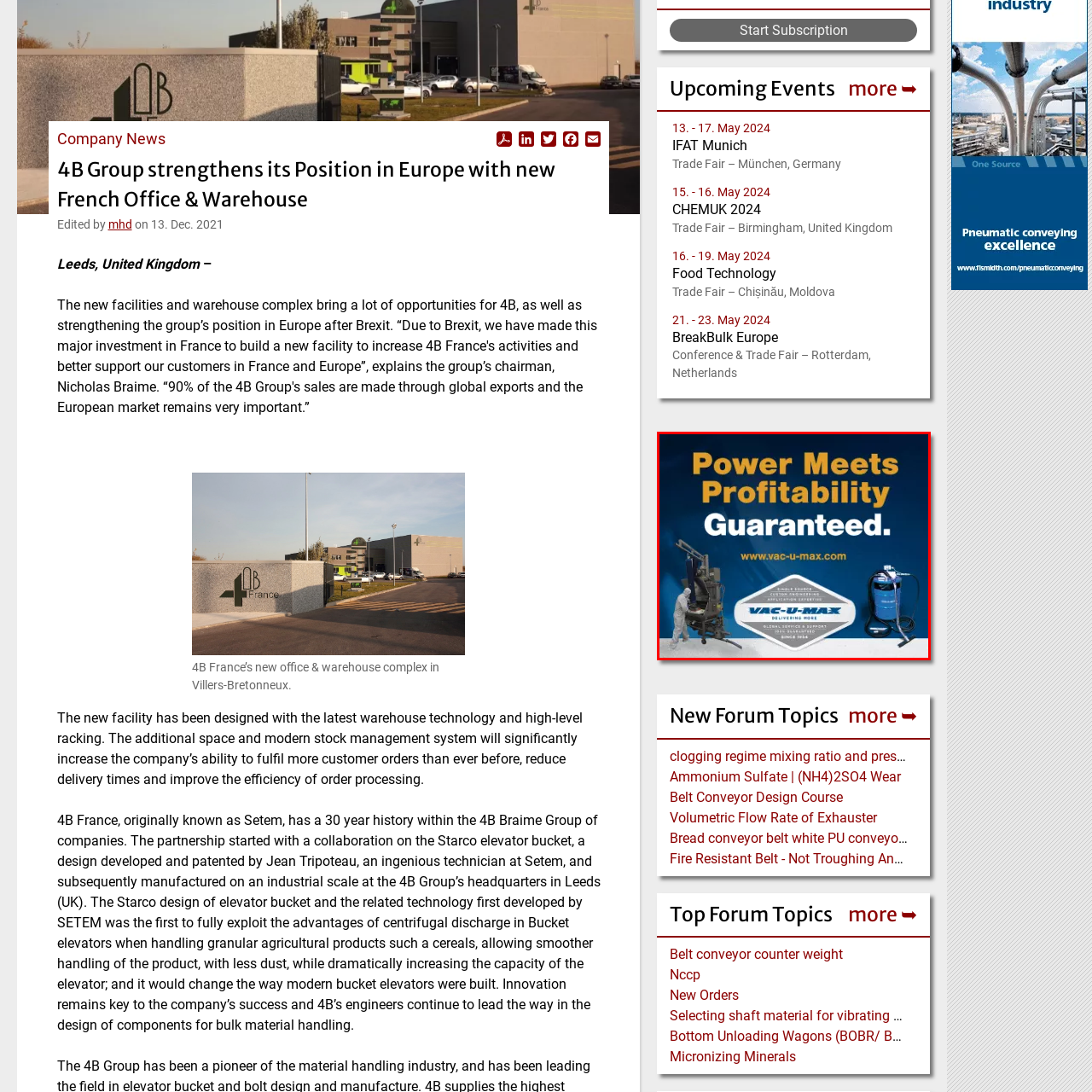Check the image highlighted in red, What is the year the company was established?
 Please answer in a single word or phrase.

1946